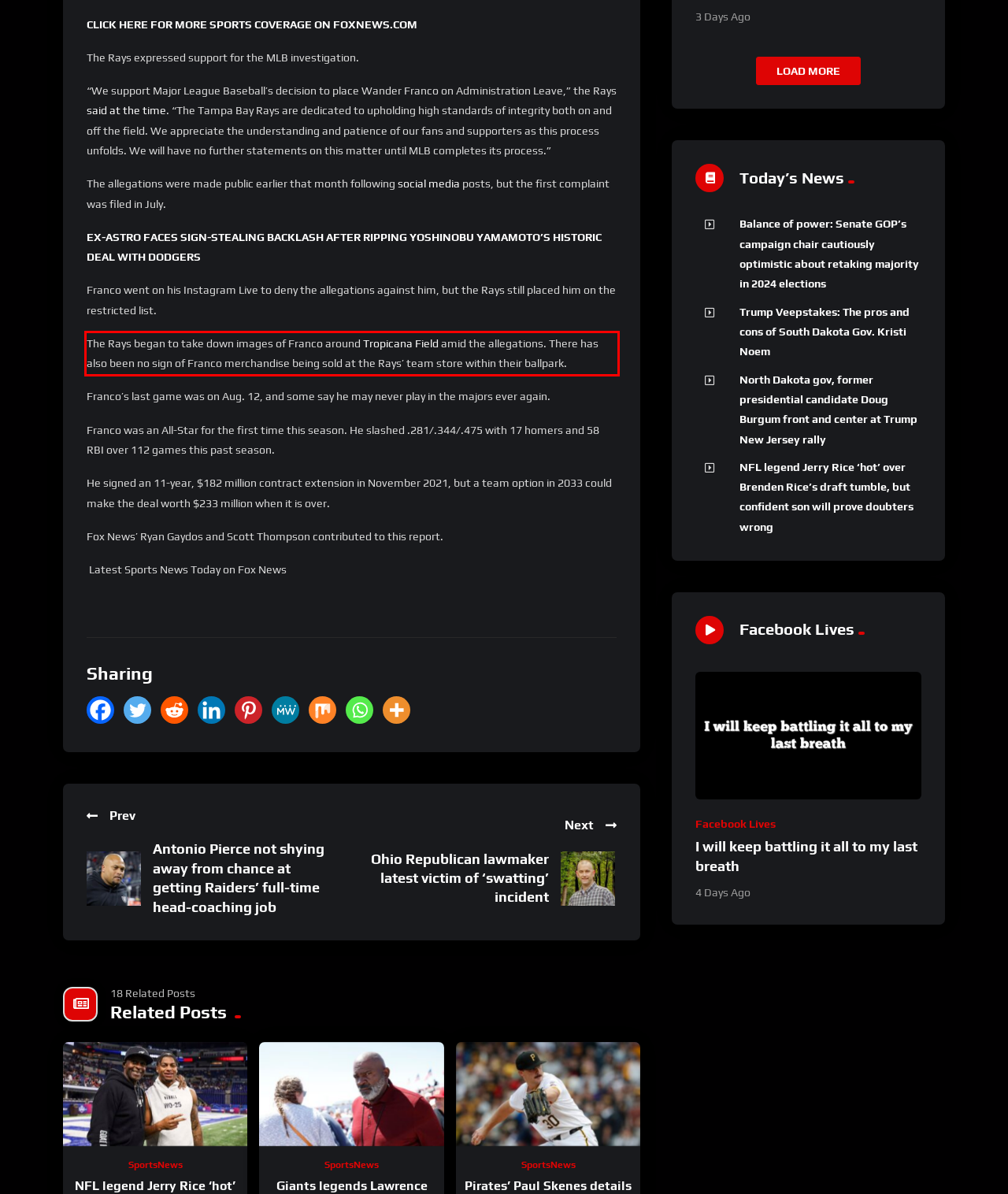Please recognize and transcribe the text located inside the red bounding box in the webpage image.

The Rays began to take down images of Franco around Tropicana Field amid the allegations. There has also been no sign of Franco merchandise being sold at the Rays’ team store within their ballpark.